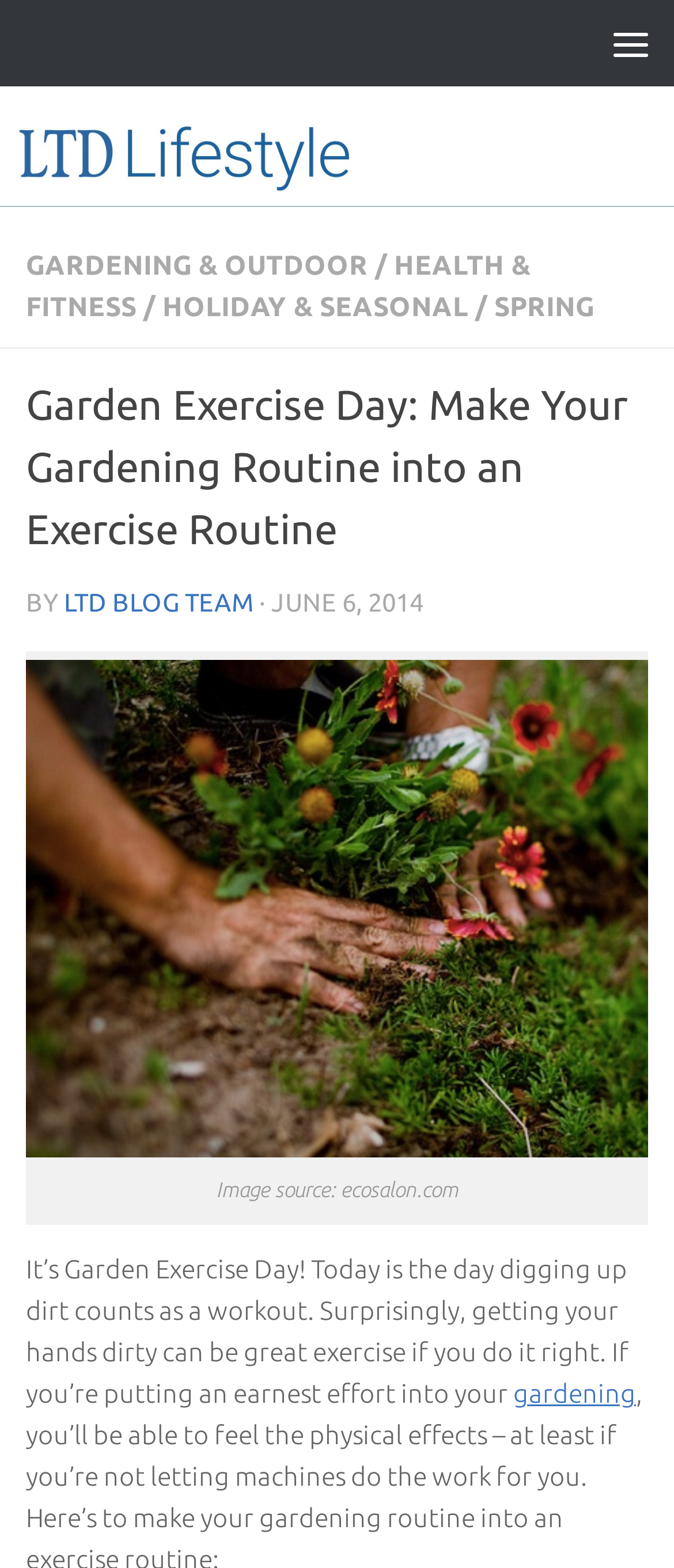Determine the bounding box coordinates of the region I should click to achieve the following instruction: "Check the 'Image source: ecosalon.com'". Ensure the bounding box coordinates are four float numbers between 0 and 1, i.e., [left, top, right, bottom].

[0.038, 0.723, 0.962, 0.742]